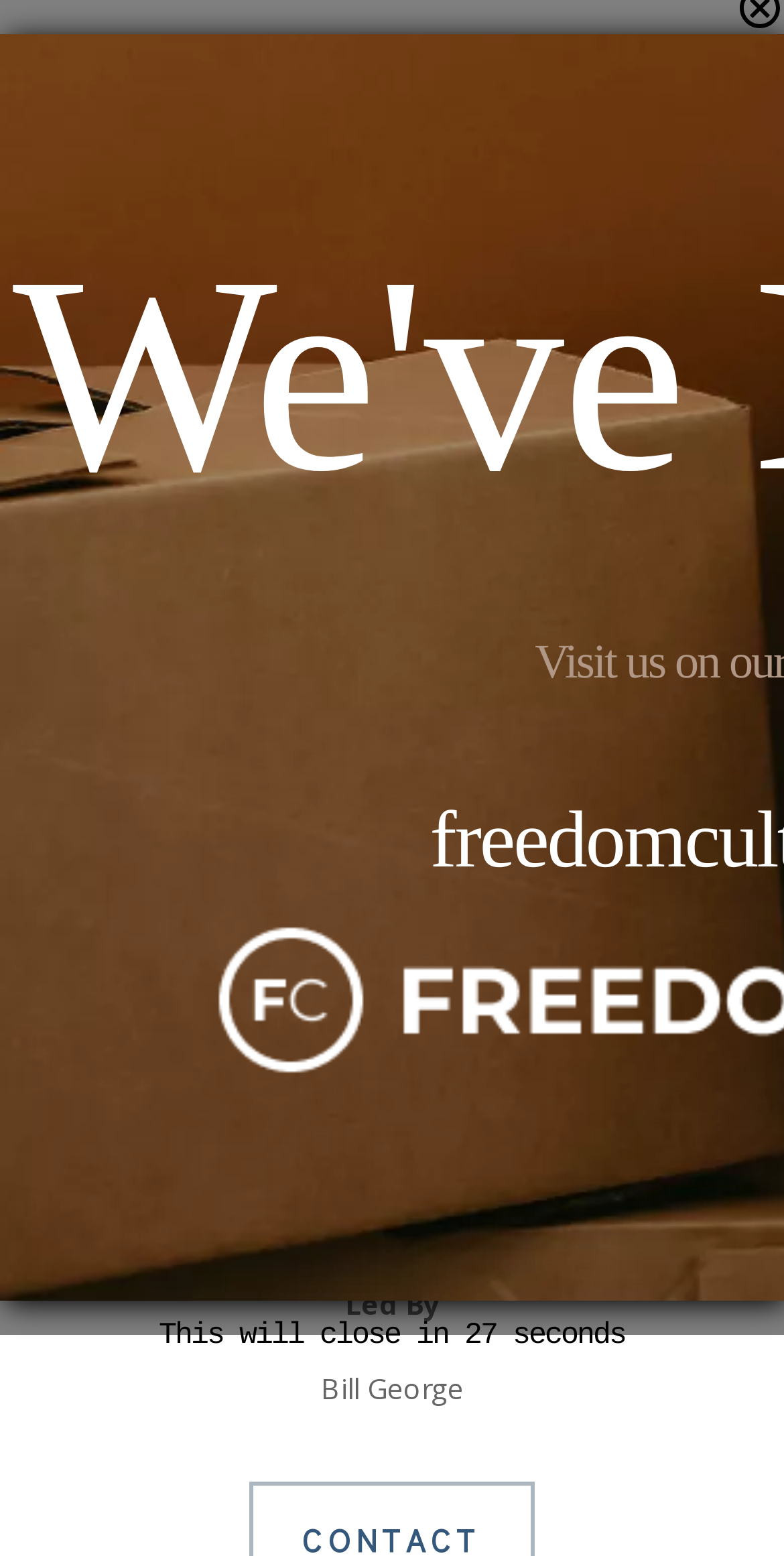What is the name of the team leader?
Using the image, give a concise answer in the form of a single word or short phrase.

Bill George